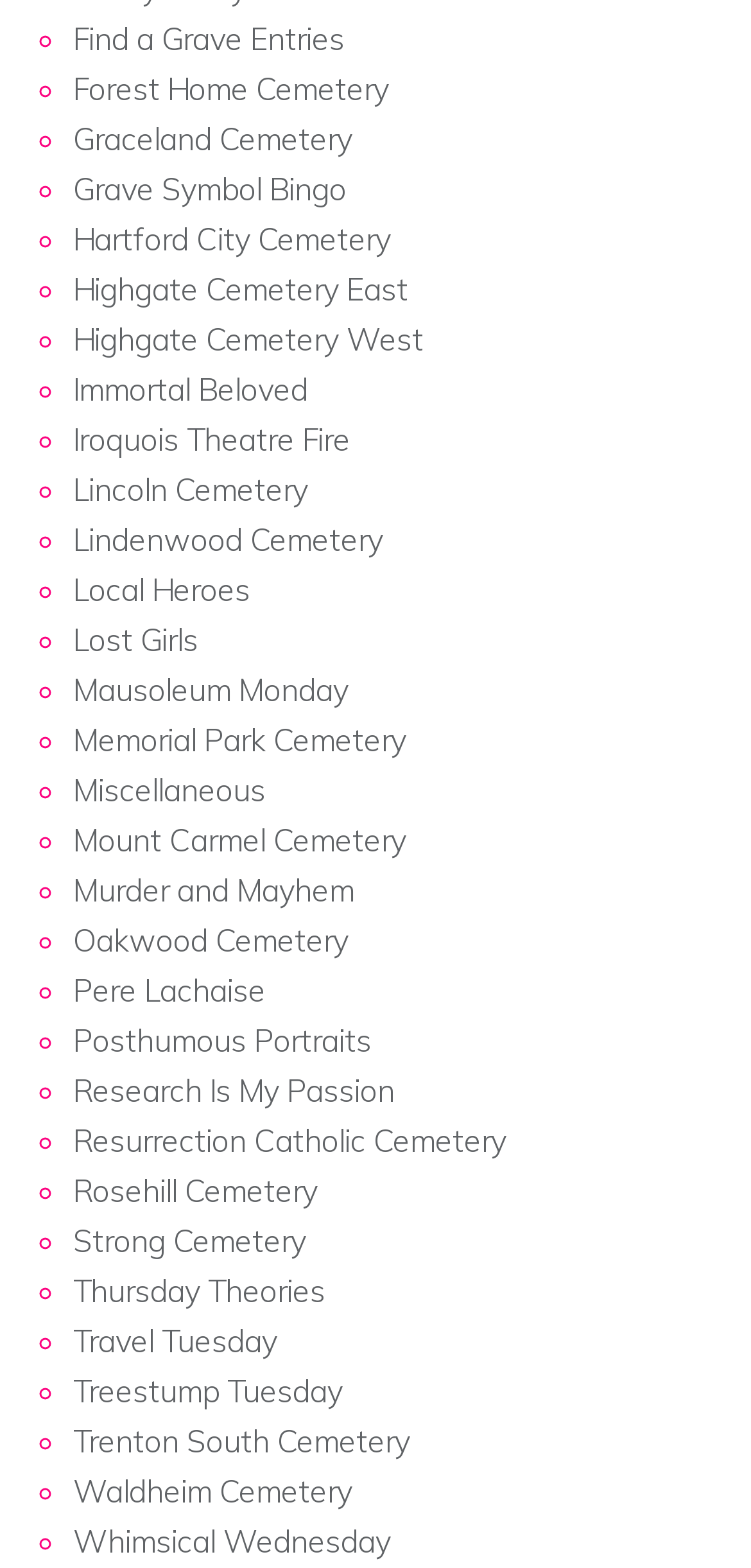How many links are on this webpage?
Use the image to give a comprehensive and detailed response to the question.

I counted the number of links on the webpage by looking at the list of links starting from 'Find a Grave Entries' to 'Whimsical Wednesday'. There are 39 links in total.